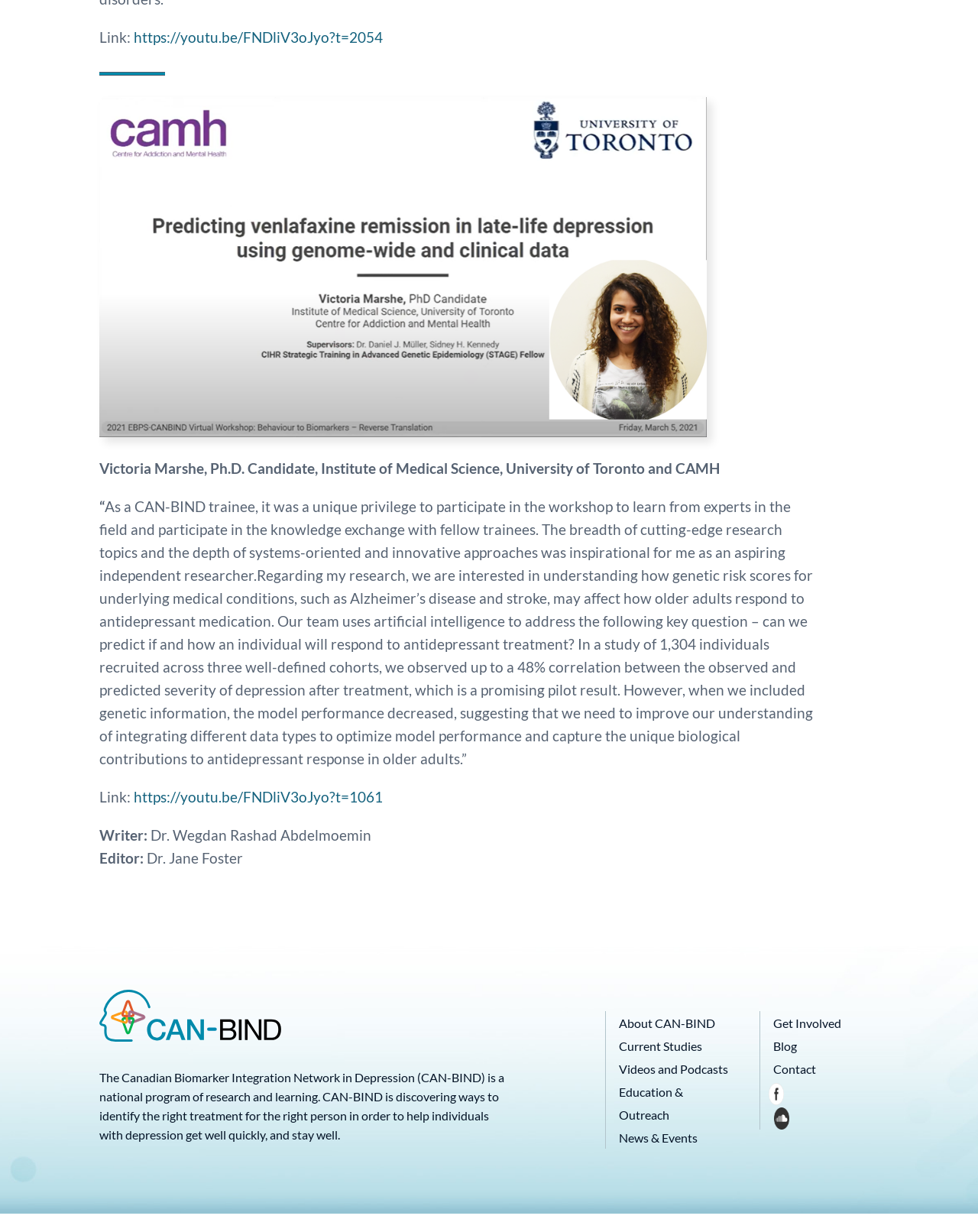What is the name of the Ph.D. candidate?
Can you offer a detailed and complete answer to this question?

The answer can be found in the StaticText element with the text 'Victoria Marshe, Ph.D. Candidate, Institute of Medical Science, University of Toronto and CAMH'.